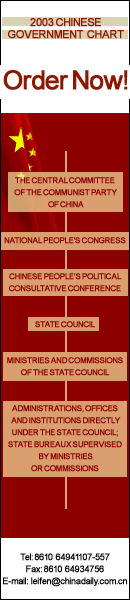Detail every significant feature and component of the image.

The image displays a vertical layout titled "2003 Chinese Government Chart," featuring key components of China's political structure. At the top, there is a prominent header encouraging viewers to "Order Now!" Below this, a stylized representation of the Chinese flag adds a patriotic touch. The chart outlines various governmental bodies, starting with "The Central Committee of the Communist Party of China," followed by the "National People's Congress," and the "Chinese People's Political Consultative Conference." It further includes the "State Council" and mentions "Ministries and Commissions of the State Council." The bottom section describes administrative bodies directly associated with the State Council, indicating their supervision by relevant ministries or commissions. Contact information, including a phone number, fax number, and an email address, is provided at the bottom, emphasizing the call to action for interested parties to reach out for more information. The overall design is clean and organized, reflecting the structured nature of the content it conveys.